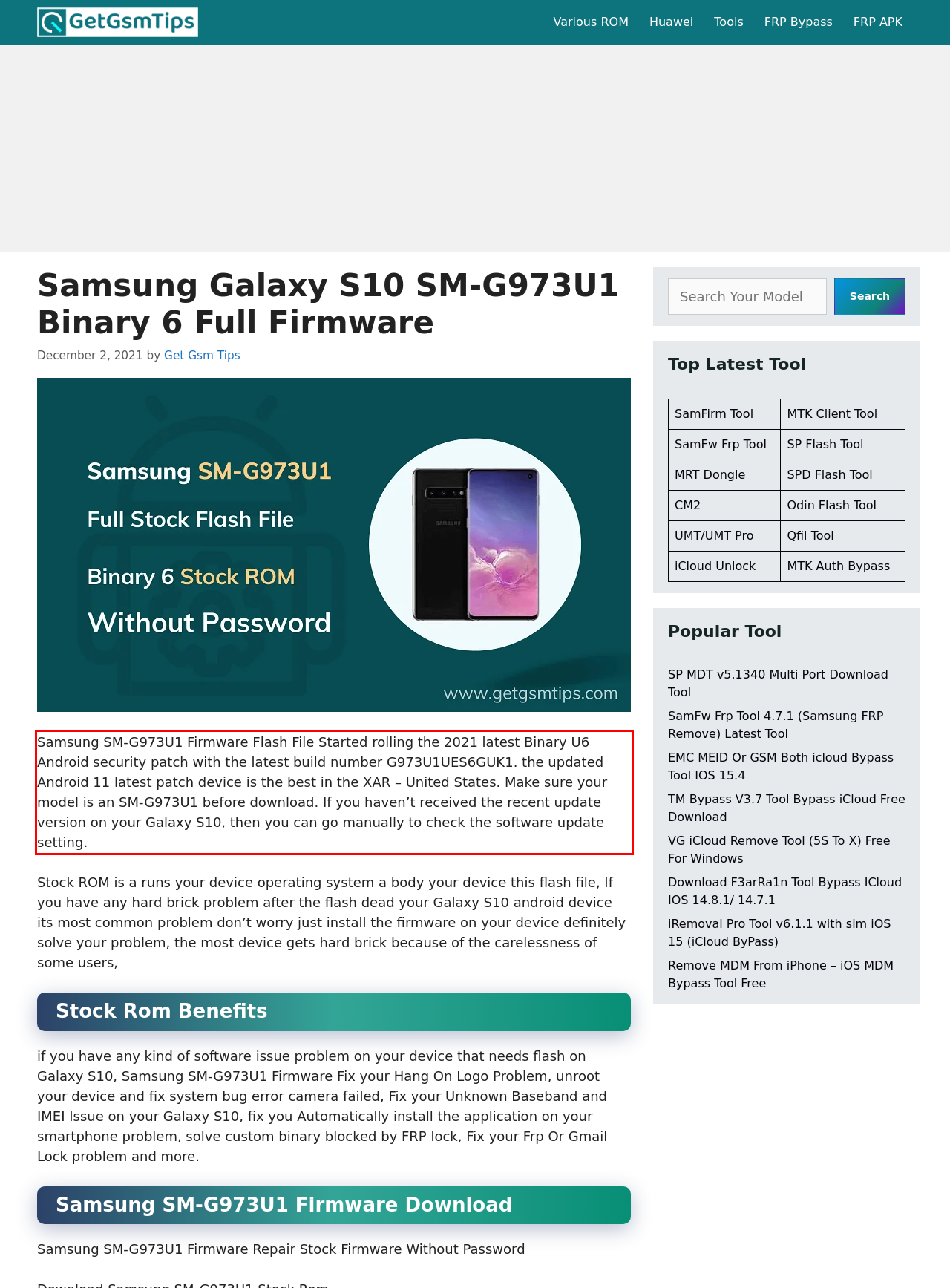Look at the screenshot of the webpage, locate the red rectangle bounding box, and generate the text content that it contains.

Samsung SM-G973U1 Firmware Flash File Started rolling the 2021 latest Binary U6 Android security patch with the latest build number G973U1UES6GUK1. the updated Android 11 latest patch device is the best in the XAR – United States. Make sure your model is an SM-G973U1 before download. If you haven’t received the recent update version on your Galaxy S10, then you can go manually to check the software update setting.